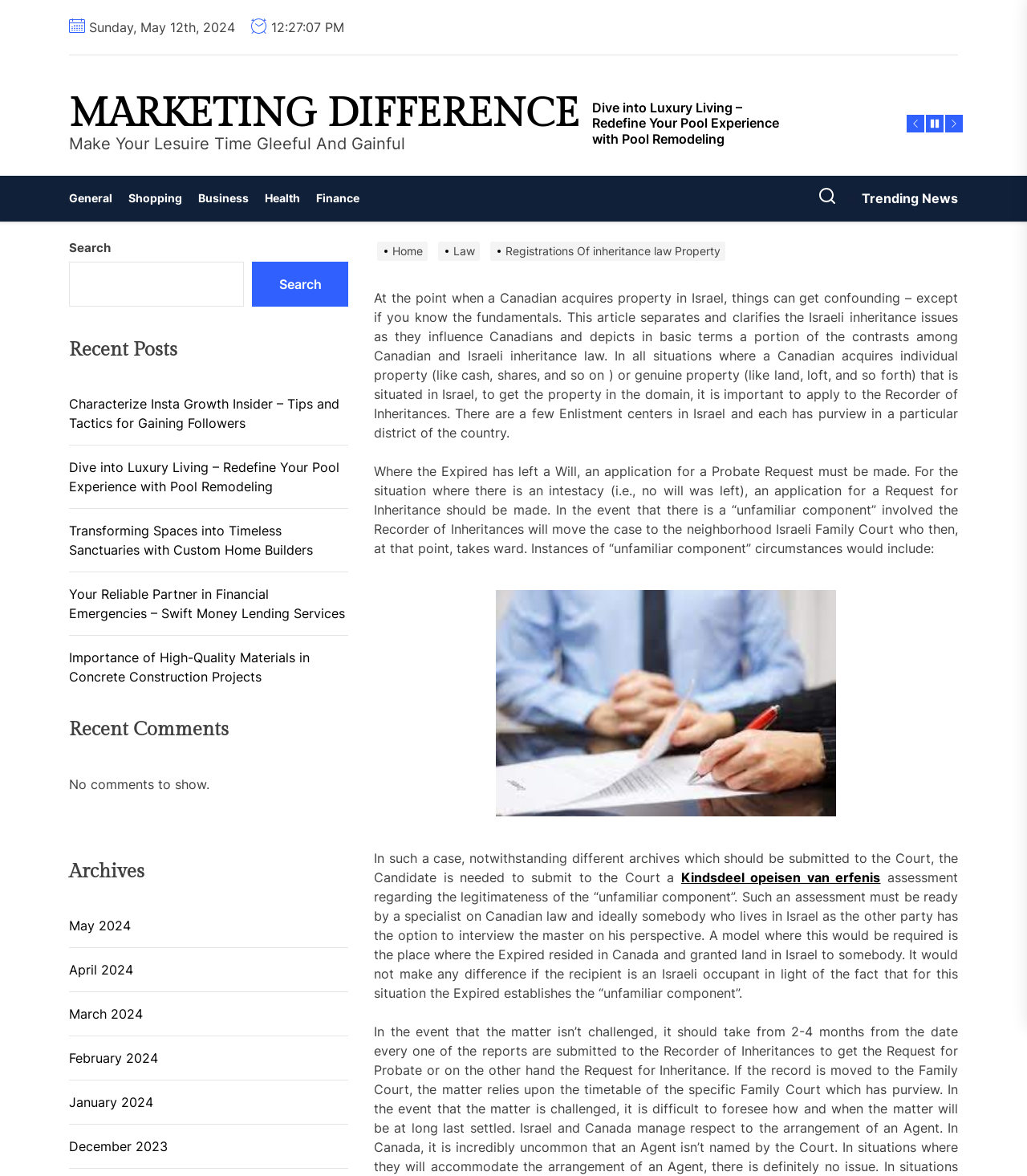For the following element description, predict the bounding box coordinates in the format (top-left x, top-left y, bottom-right x, bottom-right y). All values should be floating point numbers between 0 and 1. Description: February 2024

[0.067, 0.891, 0.154, 0.908]